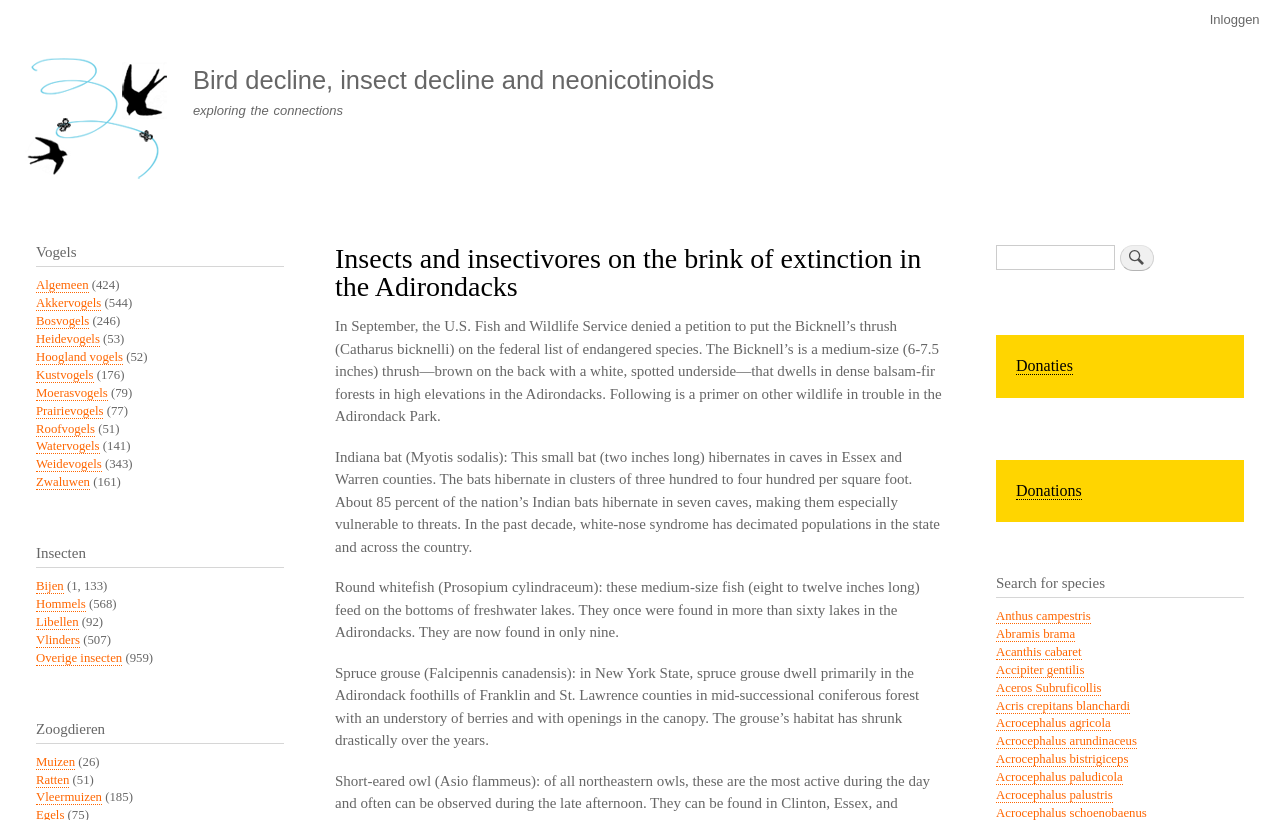Give a detailed explanation of the elements present on the webpage.

This webpage is about the decline of insects and insectivores in the Adirondacks, with a focus on bird species. At the top of the page, there is a navigation menu with a user account link and a home link. Below the navigation menu, there is a heading that reads "Insects and insectivores on the brink of extinction in the Adirondacks" followed by a subheading that says "exploring the connections".

The main content of the page is divided into sections, each focusing on a specific type of wildlife. The first section discusses the Bicknell's thrush, a medium-sized bird that dwells in dense balsam-fir forests in high elevations in the Adirondacks. The section provides information about the bird's habitat and the threats it faces.

The next sections discuss other wildlife species, including the Indiana bat, the round whitefish, and the spruce grouse. Each section provides information about the species' habitat, population decline, and the threats they face.

On the left side of the page, there is a menu with links to different categories of birds, including "Vogels" (birds), "Insecten" (insects), and "Zoogdieren" (mammals). Each category has sub-links to specific species, such as "Akkervogels" (shorebirds) and "Bijen" (bees).

At the bottom of the page, there is a search bar that allows users to search for specific species. Below the search bar, there are links to donate to the organization and a heading that reads "Search for species". This section lists various species, including birds, fish, and insects, with links to more information about each species.

Overall, the webpage provides a wealth of information about the decline of insects and insectivores in the Adirondacks, with a focus on bird species and their habitats.